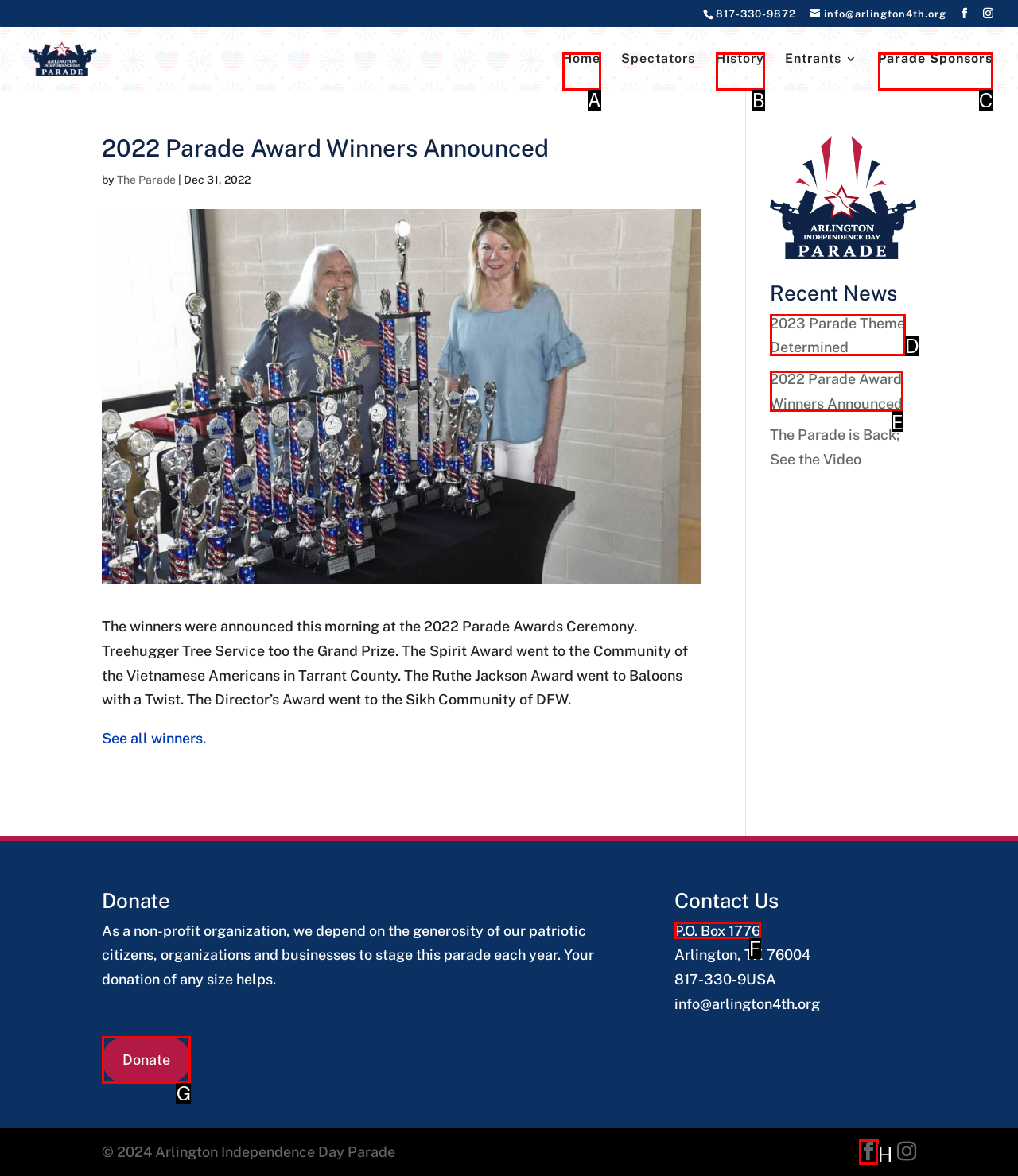Select the UI element that should be clicked to execute the following task: Search for files
Provide the letter of the correct choice from the given options.

None